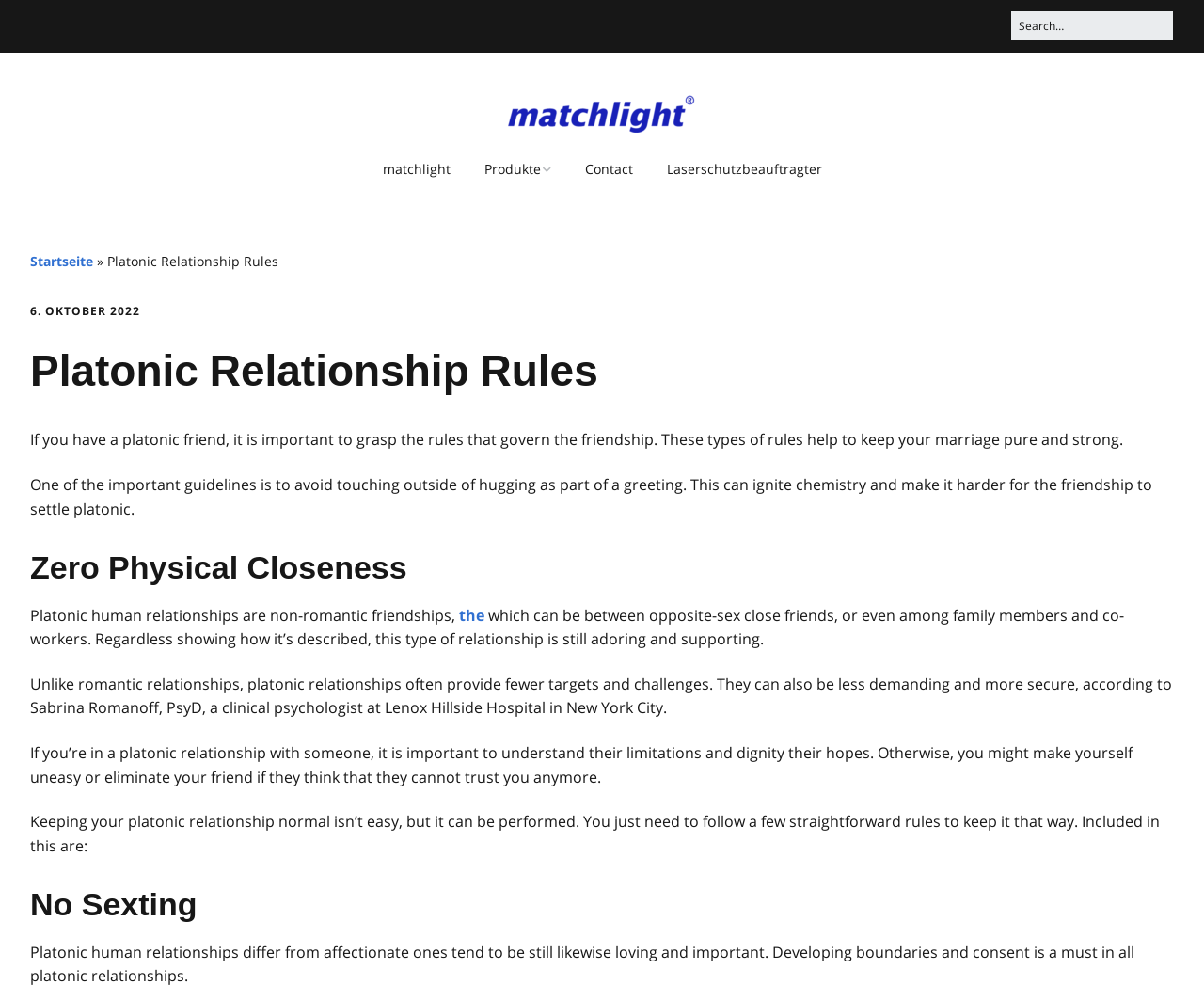Determine the bounding box coordinates of the clickable region to carry out the instruction: "go to contact page".

[0.473, 0.152, 0.538, 0.192]